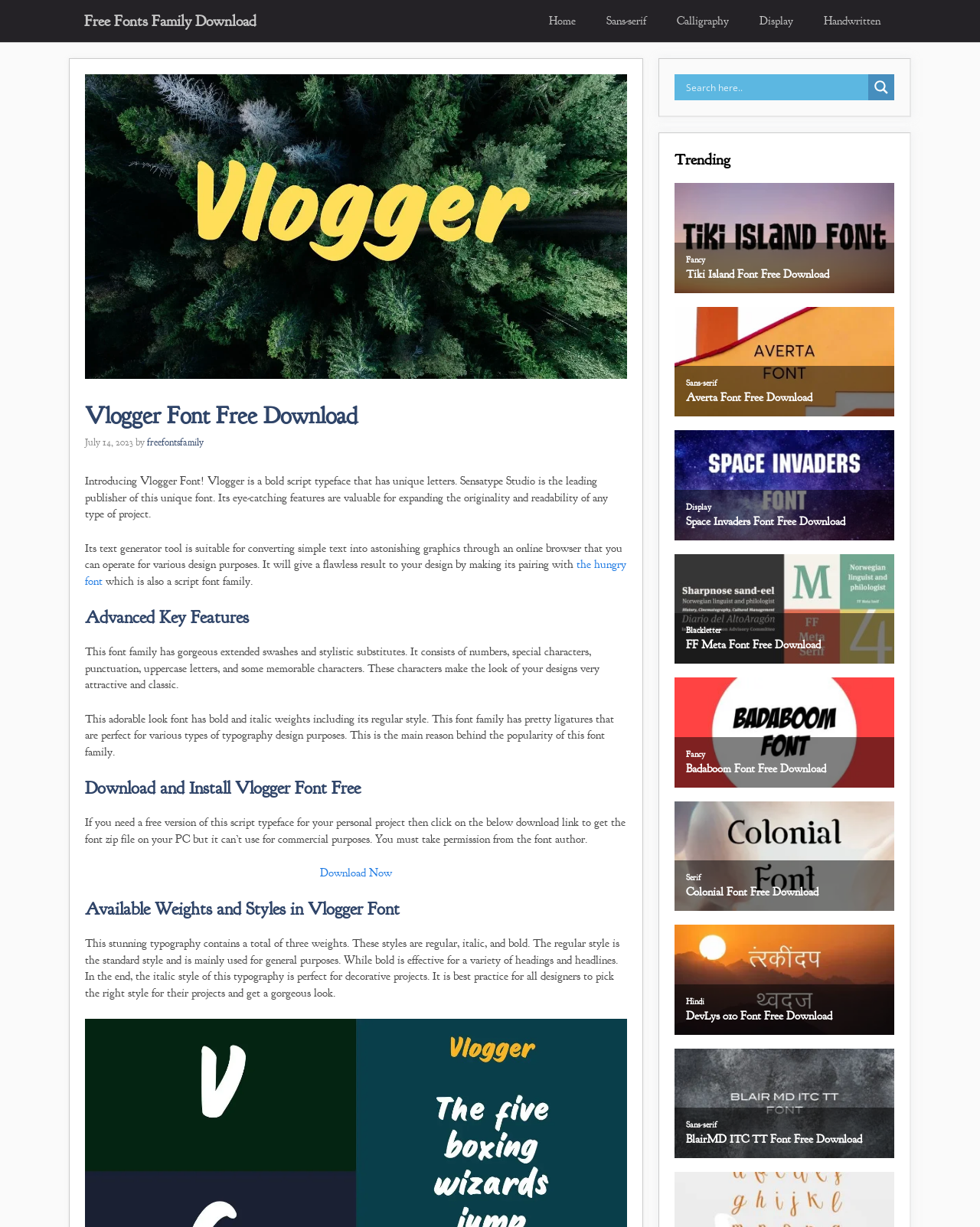Could you please study the image and provide a detailed answer to the question:
What is the name of the font family paired with Vlogger Font?

The Vlogger Font is paired with The Hungry Font, which is also a script font family. This information is obtained from the link 'the hungry font' and the static text 'which is also a script font family.'